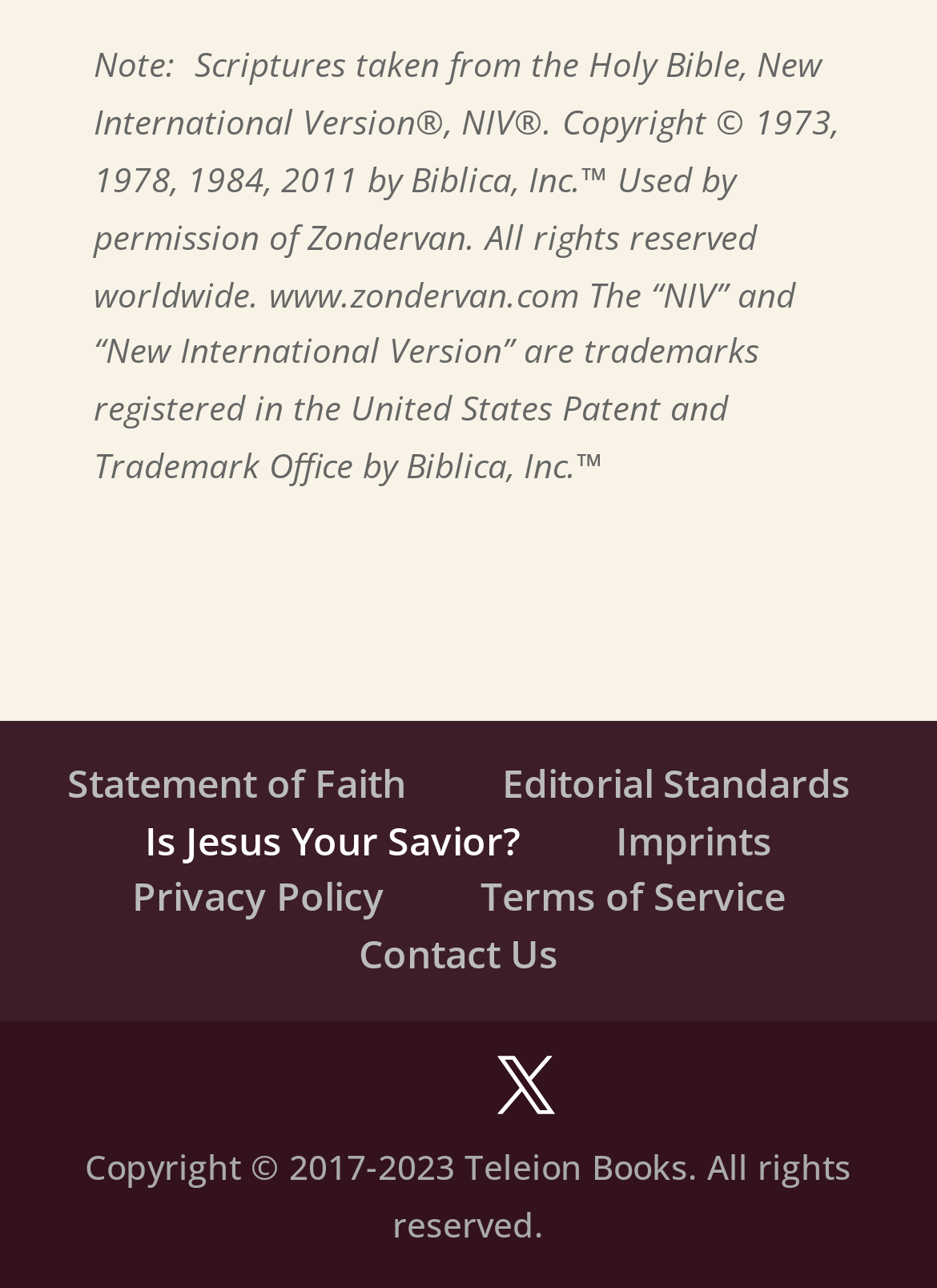Locate the bounding box coordinates of the clickable area to execute the instruction: "Read editorial standards". Provide the coordinates as four float numbers between 0 and 1, represented as [left, top, right, bottom].

[0.536, 0.587, 0.908, 0.628]